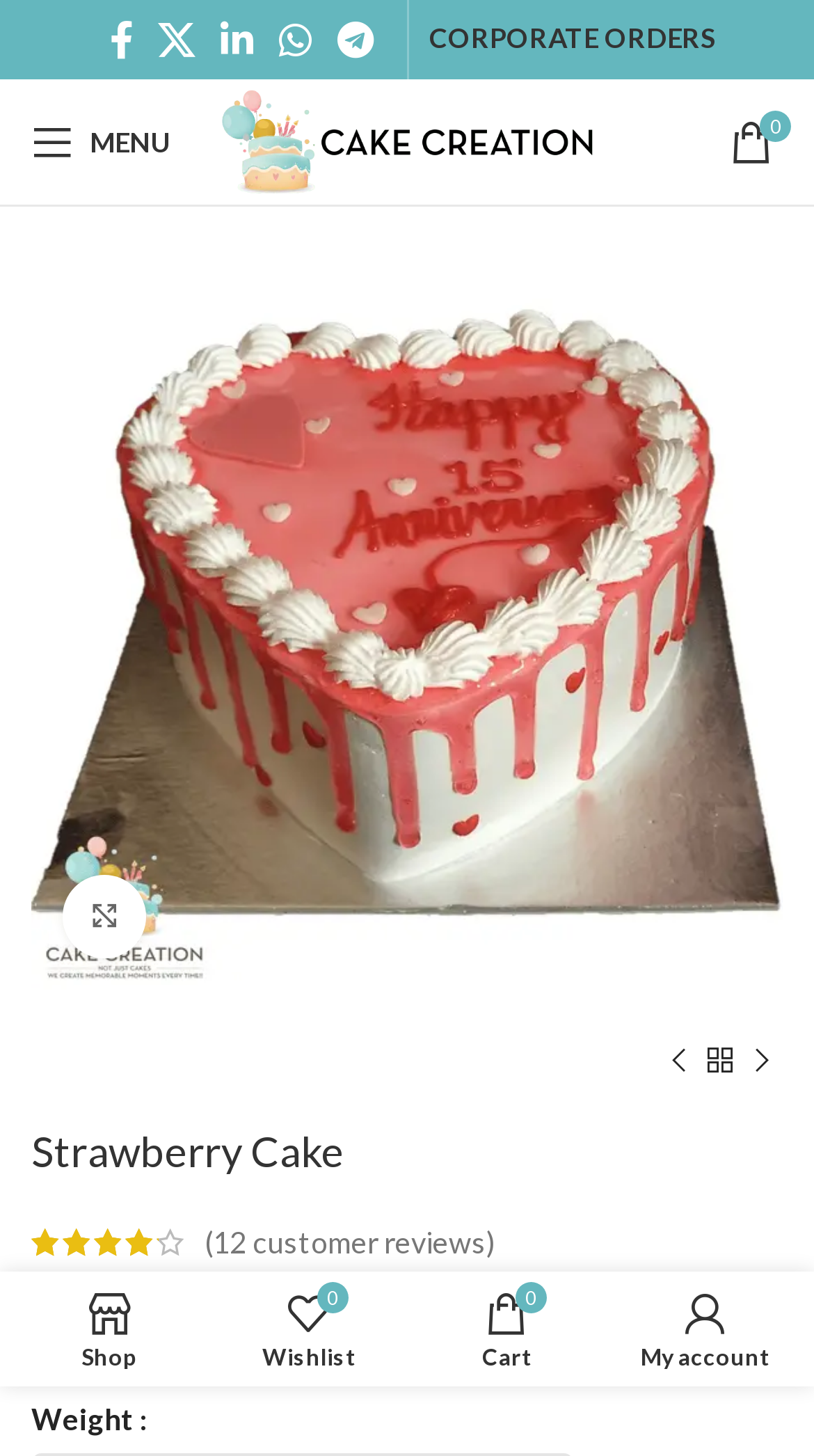Give a one-word or short phrase answer to this question: 
What is the name of the cake?

Strawberry Cake